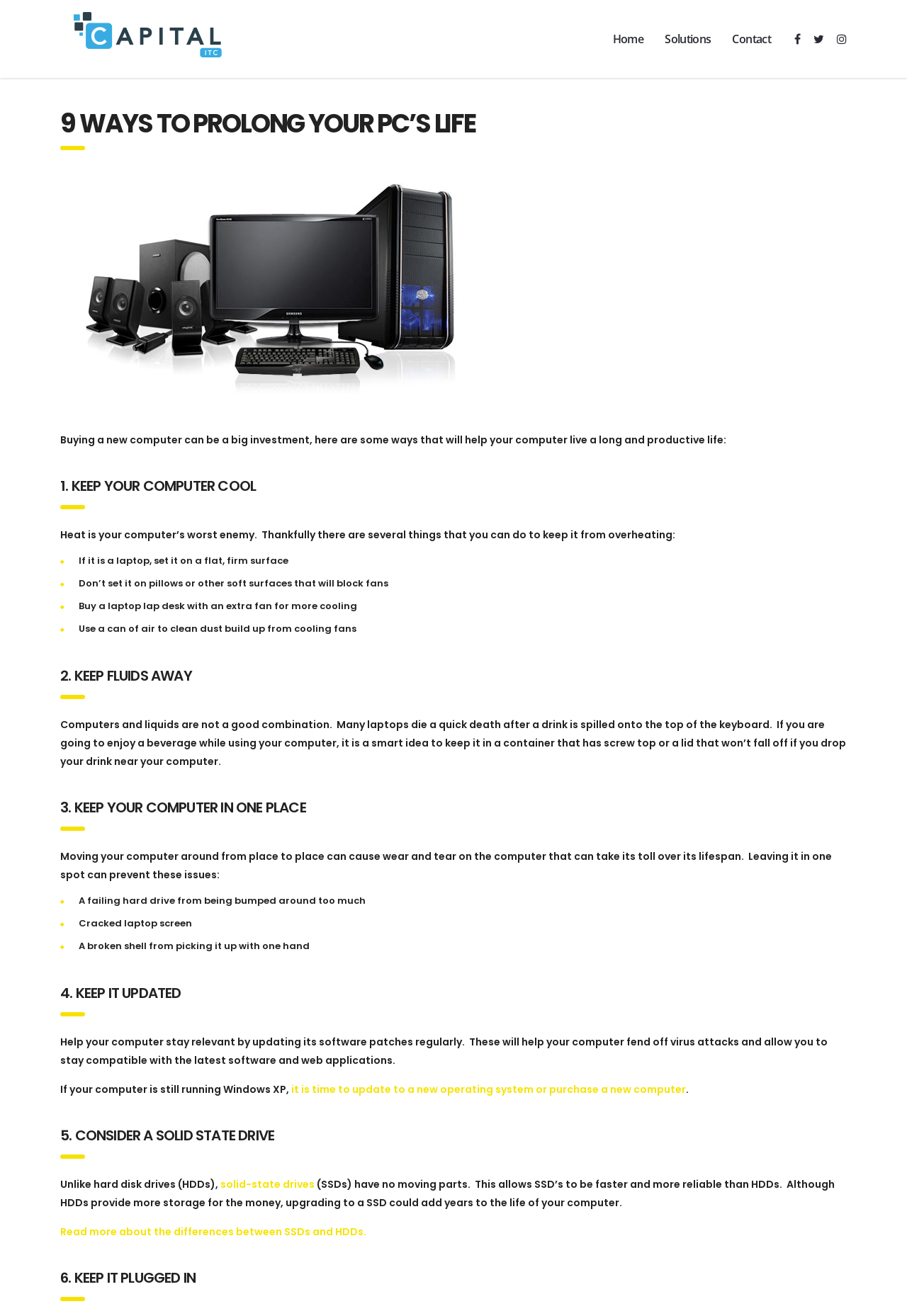What is the benefit of using a solid-state drive?
Using the picture, provide a one-word or short phrase answer.

Faster and more reliable